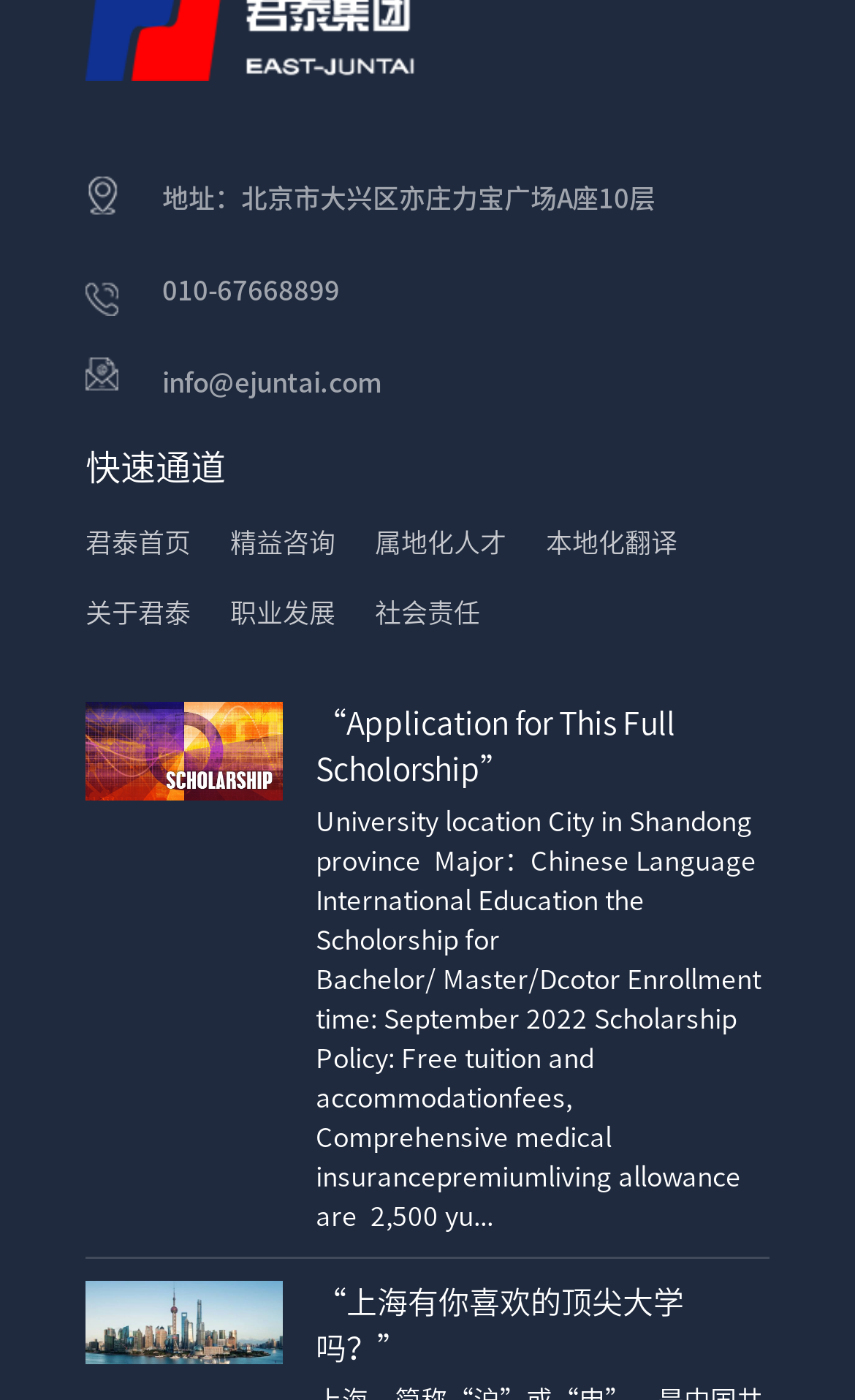With reference to the screenshot, provide a detailed response to the question below:
What is the company's address?

The company's address can be found in the static text element on the webpage, which is '地址：北京市大兴区亦庄力宝广场A座10层'.